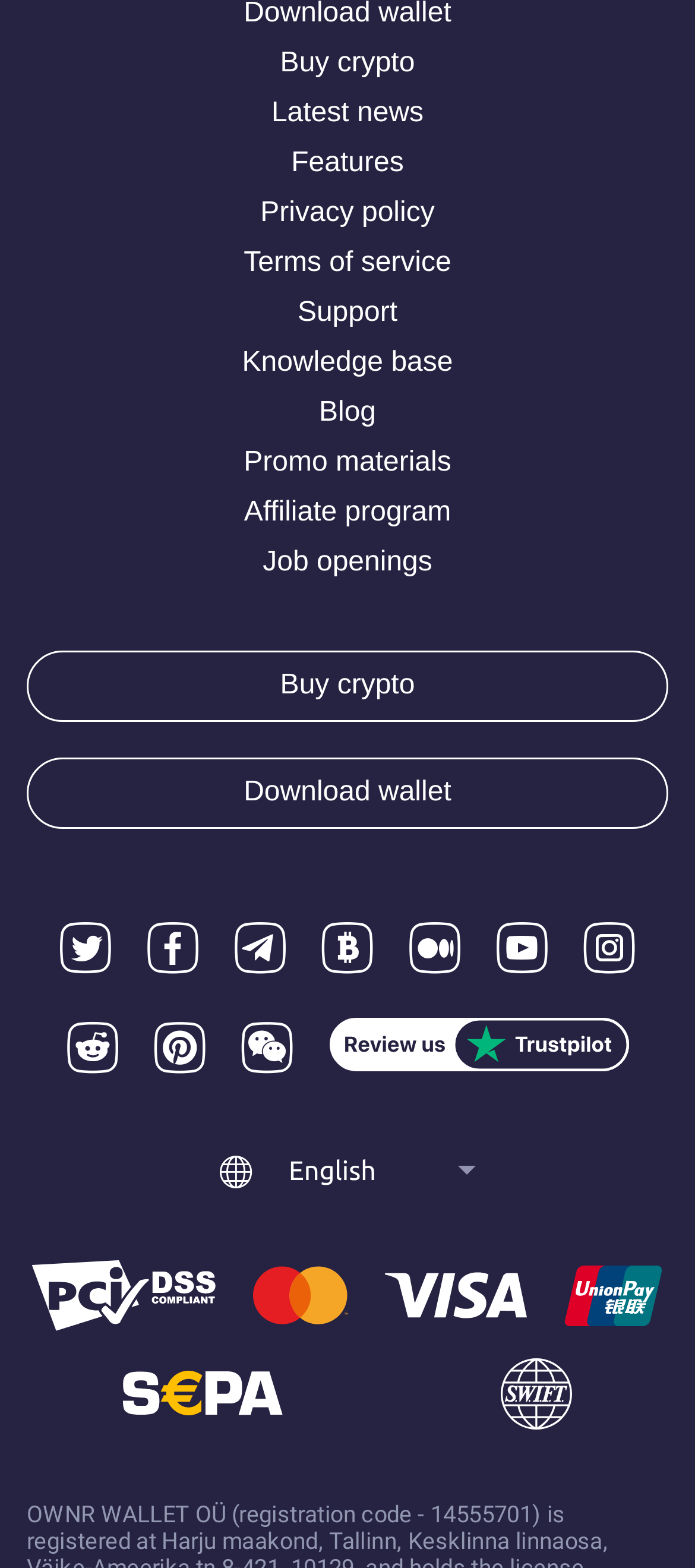Use a single word or phrase to answer the question:
What payment methods are accepted?

5